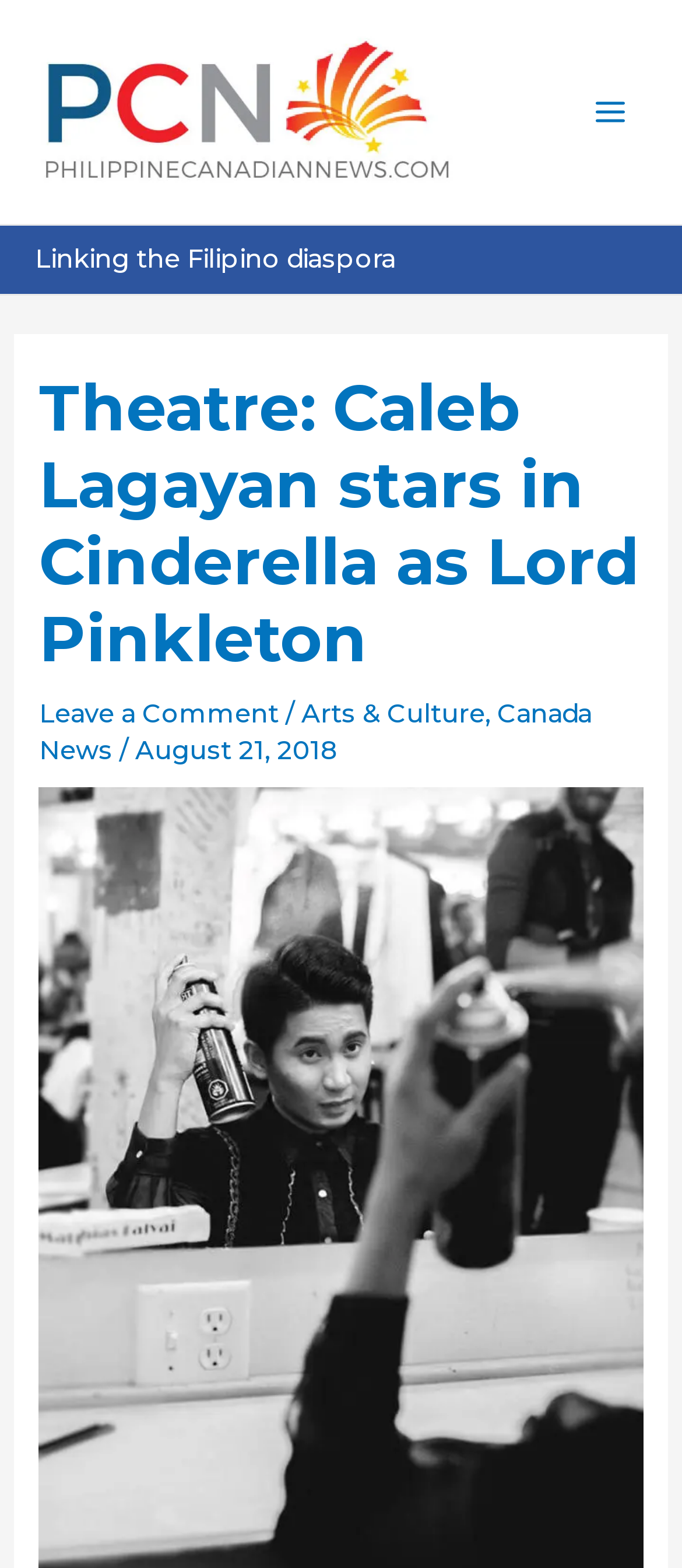Using the provided description Main Menu, find the bounding box coordinates for the UI element. Provide the coordinates in (top-left x, top-left y, bottom-right x, bottom-right y) format, ensuring all values are between 0 and 1.

[0.841, 0.048, 0.949, 0.095]